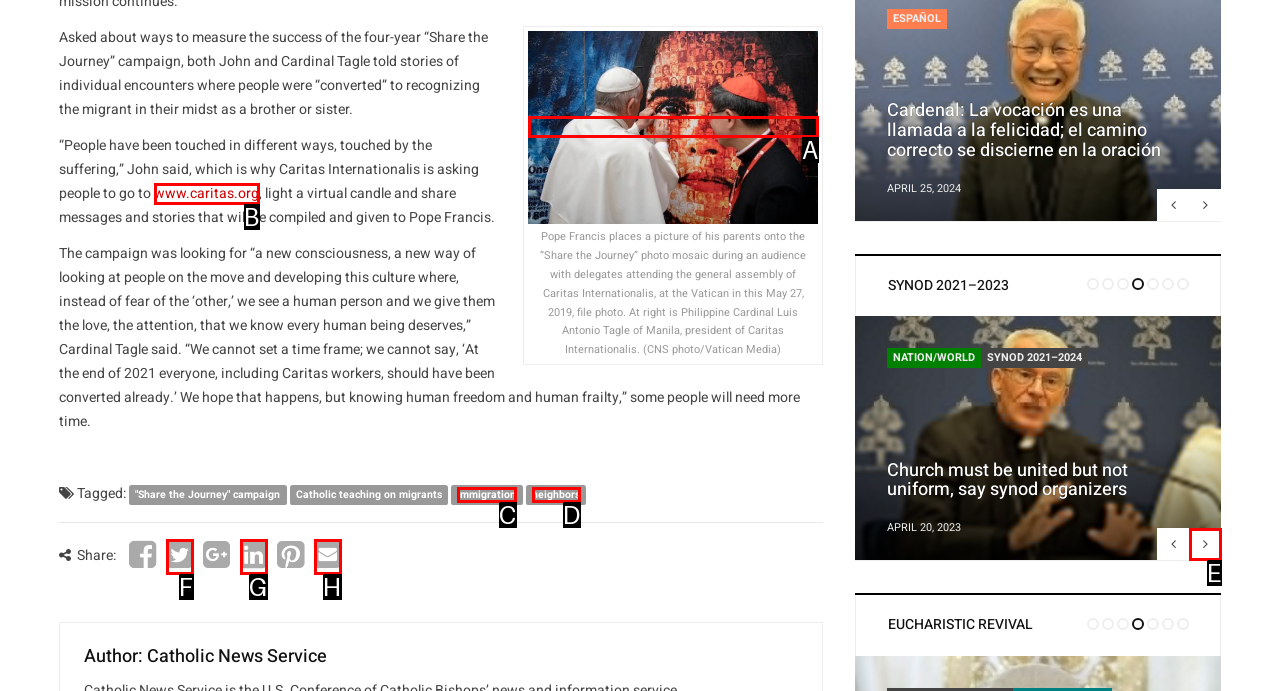Select the option that matches the description: immigration. Answer with the letter of the correct option directly.

C